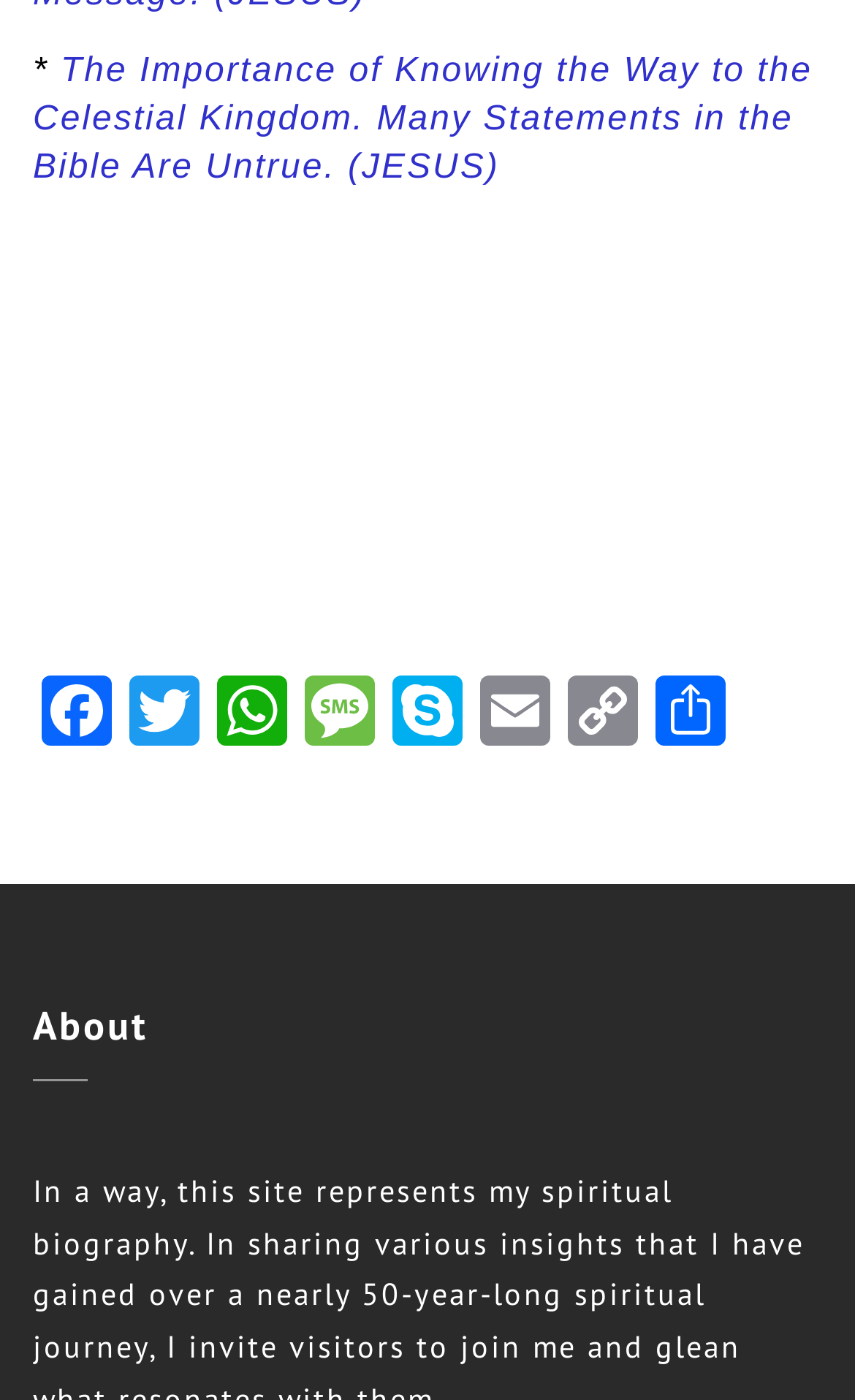How many social media platforms are available for sharing?
Please give a well-detailed answer to the question.

The webpage provides links to share the content on various social media platforms, including Facebook, Twitter, WhatsApp, Message, Skype, and Email, which can be counted as 6 platforms.